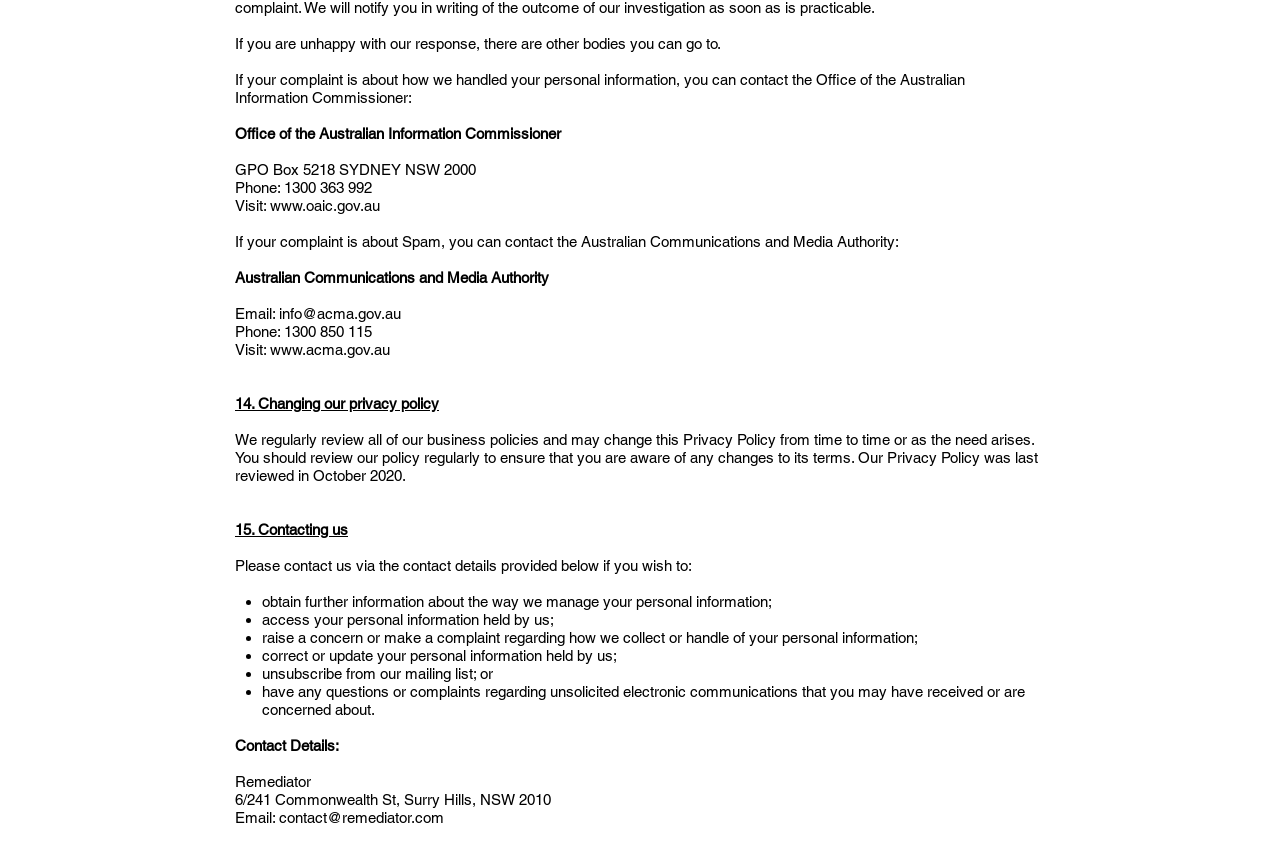Based on what you see in the screenshot, provide a thorough answer to this question: What is the email address of Remediator?

I found the email address by looking at the 'Contact Details' section and reading the text that says 'Email:' and then the email address provided below it.